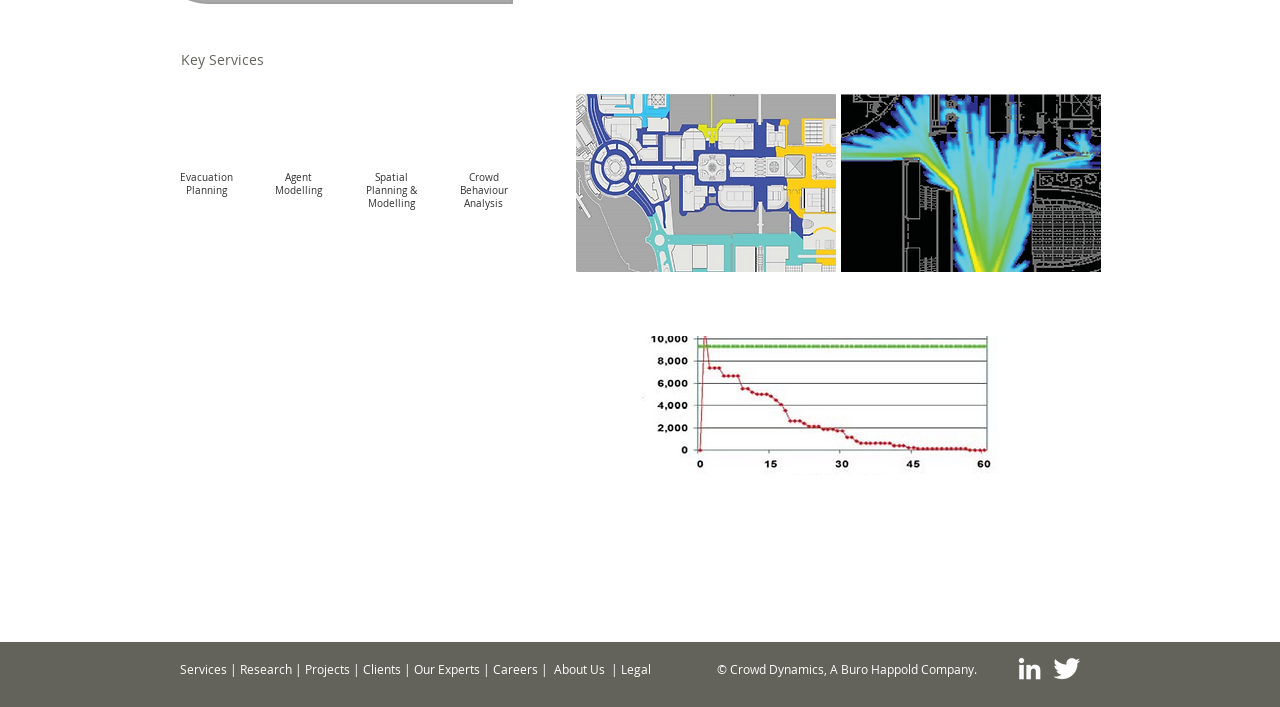Using the element description About Us, predict the bounding box coordinates for the UI element. Provide the coordinates in (top-left x, top-left y, bottom-right x, bottom-right y) format with values ranging from 0 to 1.

[0.433, 0.935, 0.473, 0.958]